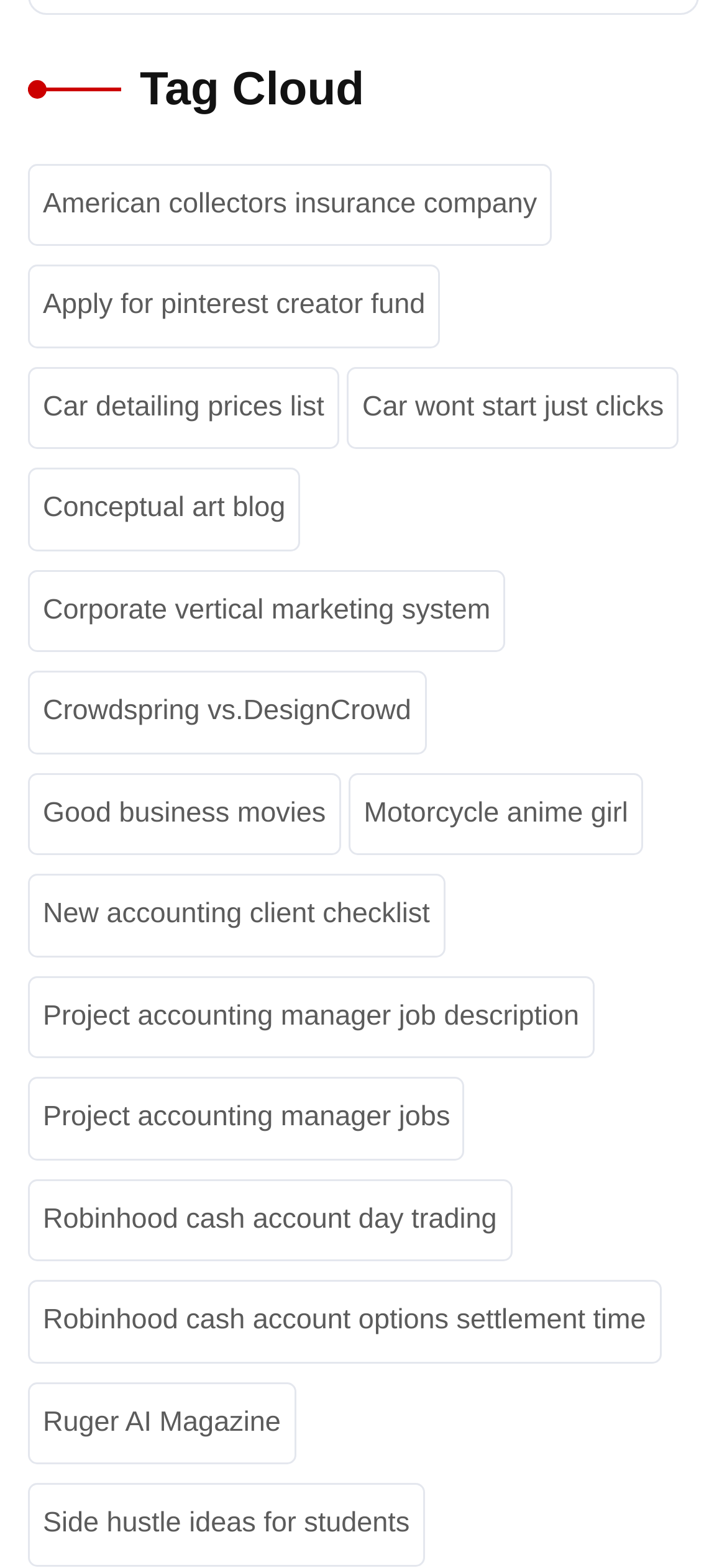Respond with a single word or phrase to the following question:
What is the topic of the first link?

American collectors insurance company